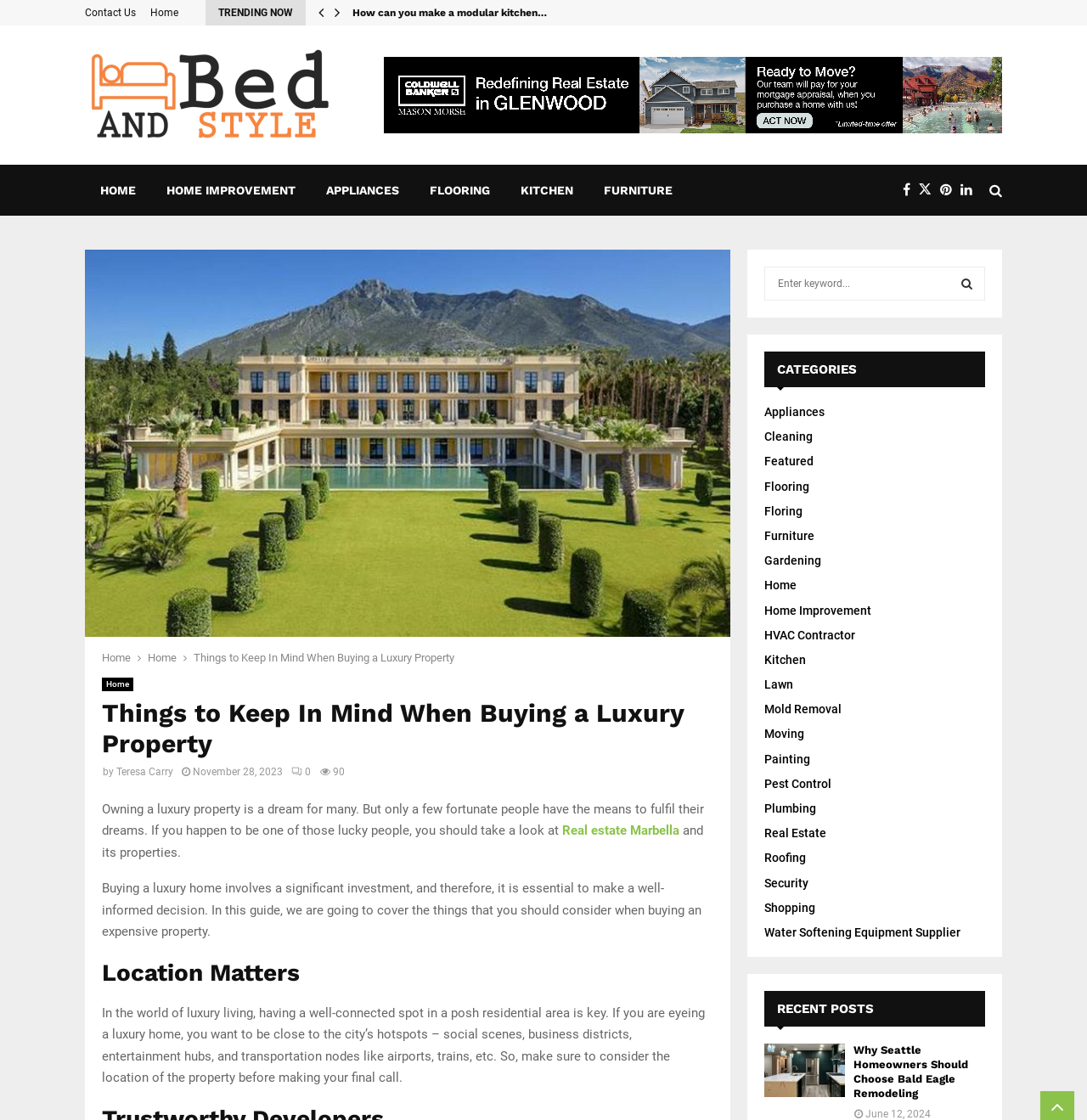Could you highlight the region that needs to be clicked to execute the instruction: "Search for something"?

[0.703, 0.238, 0.906, 0.268]